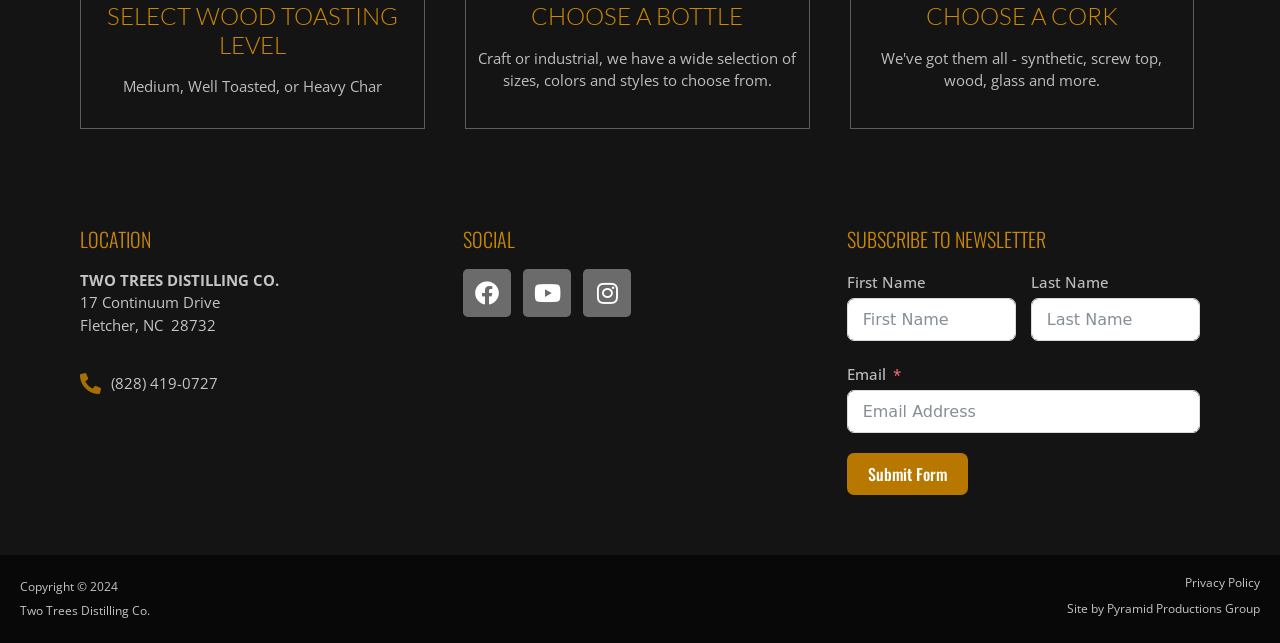What is the name of the distillery?
Please use the image to provide a one-word or short phrase answer.

Two Trees Distilling Co.